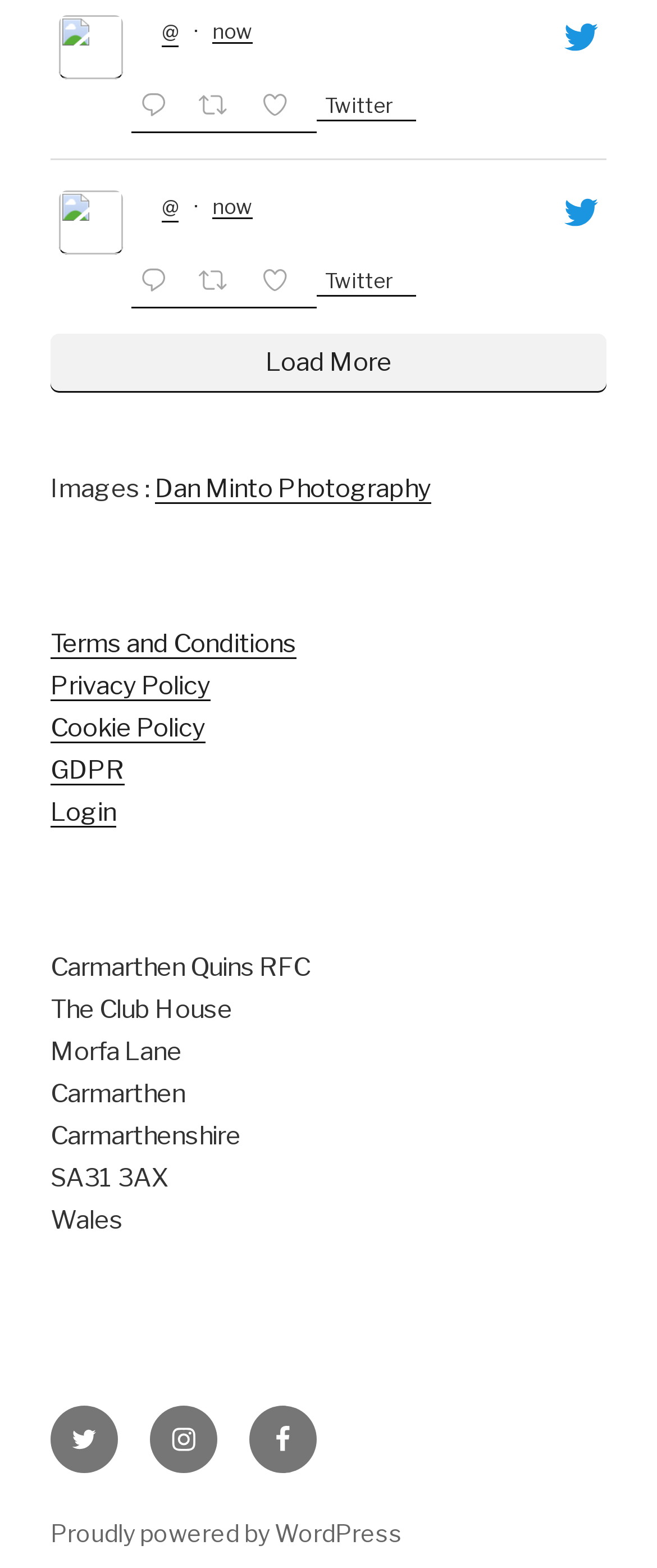Specify the bounding box coordinates of the region I need to click to perform the following instruction: "View Dan Minto Photography". The coordinates must be four float numbers in the range of 0 to 1, i.e., [left, top, right, bottom].

[0.236, 0.302, 0.656, 0.321]